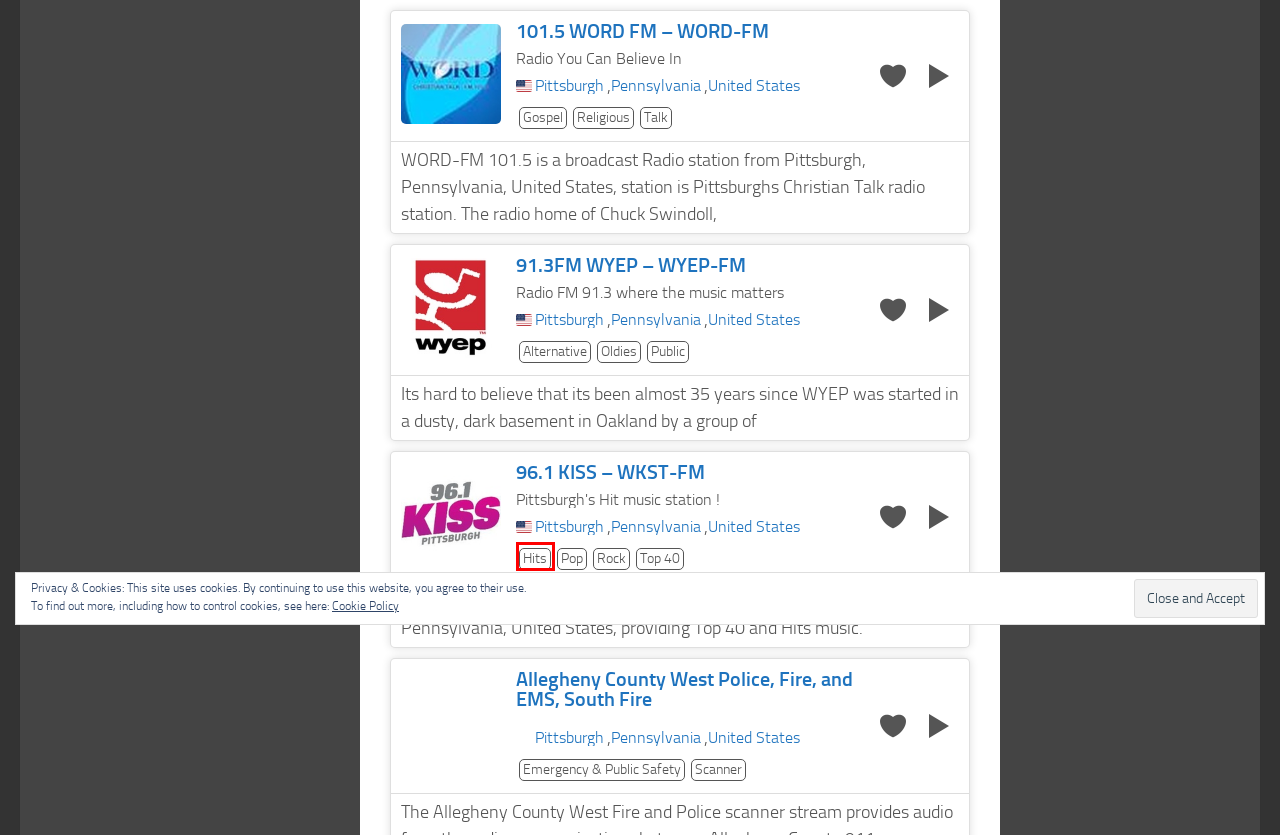A screenshot of a webpage is given with a red bounding box around a UI element. Choose the description that best matches the new webpage shown after clicking the element within the red bounding box. Here are the candidates:
A. Rock – Signetcast – Global Internet Radio, TV, and Podcast Directory
B. Scanner – Signetcast – Global Internet Radio, TV, and Podcast Directory
C. Talk – Signetcast – Global Internet Radio, TV, and Podcast Directory
D. 101.5 WORD FM – WORD-FM – Signetcast – Global Internet Radio, TV, and Podcast Directory
E. Pennsylvania – Signetcast – Global Internet Radio, TV, and Podcast Directory
F. Hits – Signetcast – Global Internet Radio, TV, and Podcast Directory
G. 96.1 KISS – WKST-FM – Signetcast – Global Internet Radio, TV, and Podcast Directory
H. Oldies – Signetcast – Global Internet Radio, TV, and Podcast Directory

F